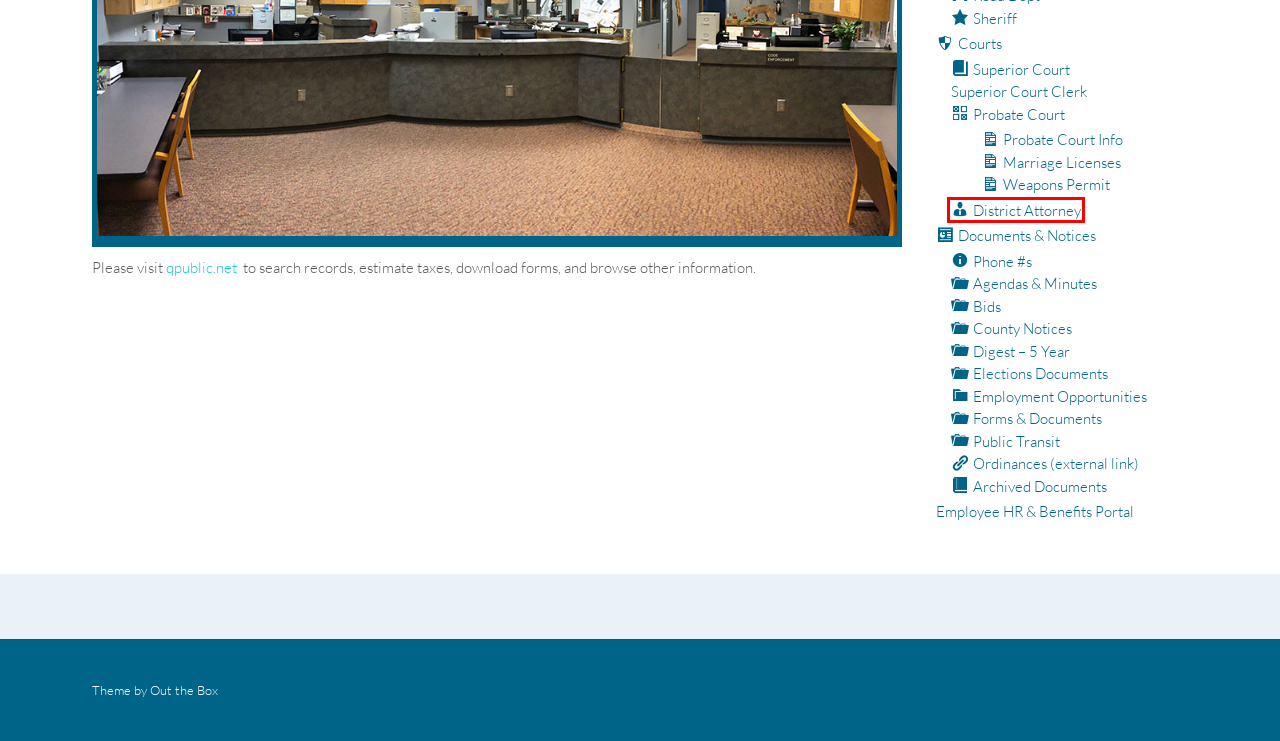Given a webpage screenshot featuring a red rectangle around a UI element, please determine the best description for the new webpage that appears after the element within the bounding box is clicked. The options are:
A. Directory – Berrien County Georgia
B. Marriage Licenses – Berrien County Georgia
C. Berrien County Sheriff's Office
D. Probate Court – Berrien County Georgia
E. Home - Out the Box
F. Public Transit – Berrien County Georgia
G. Bids – Berrien County Georgia
H. District Attorney – Berrien County Georgia

H